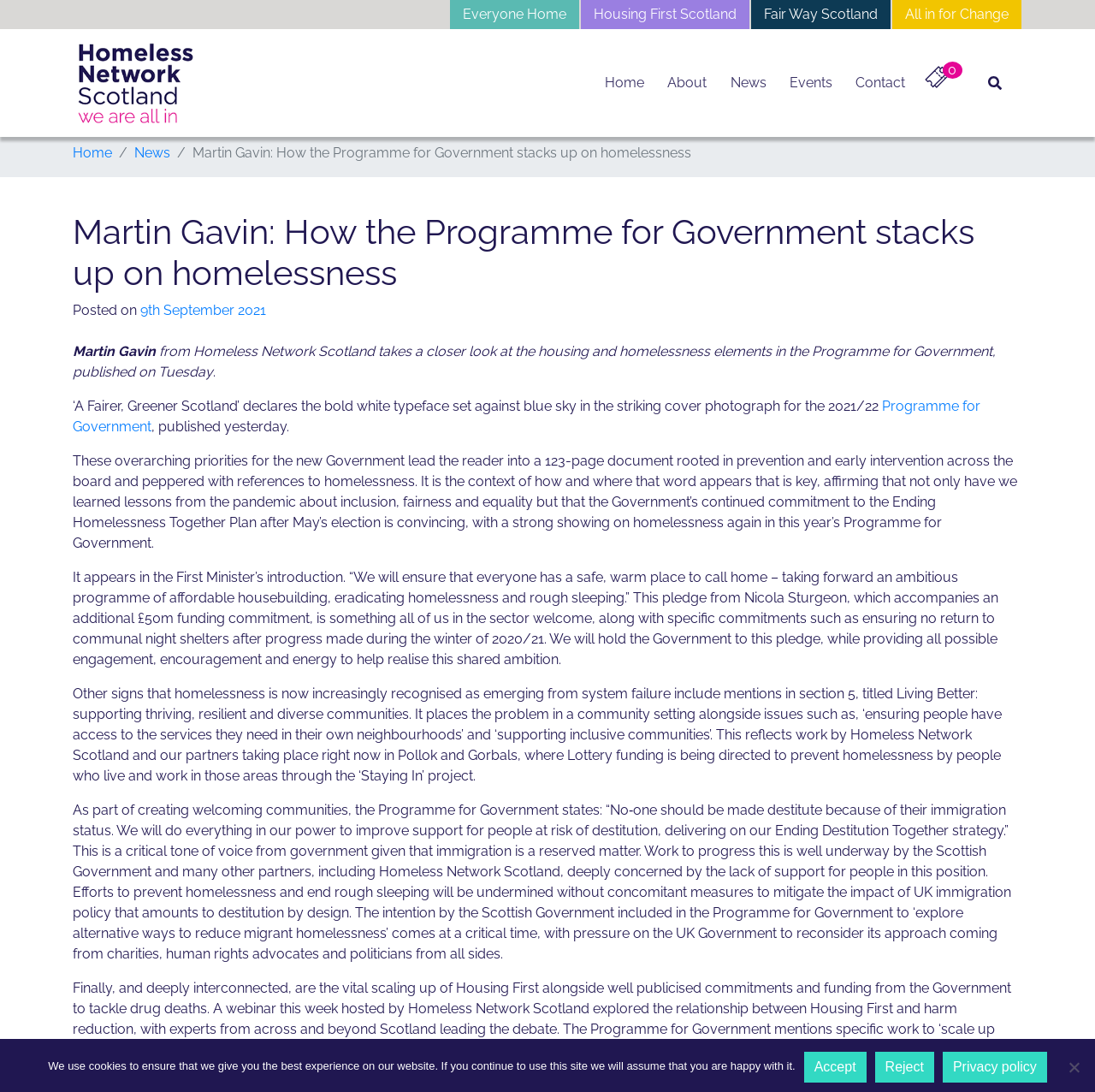Generate the text content of the main headline of the webpage.

Martin Gavin: How the Programme for Government stacks up on homelessness